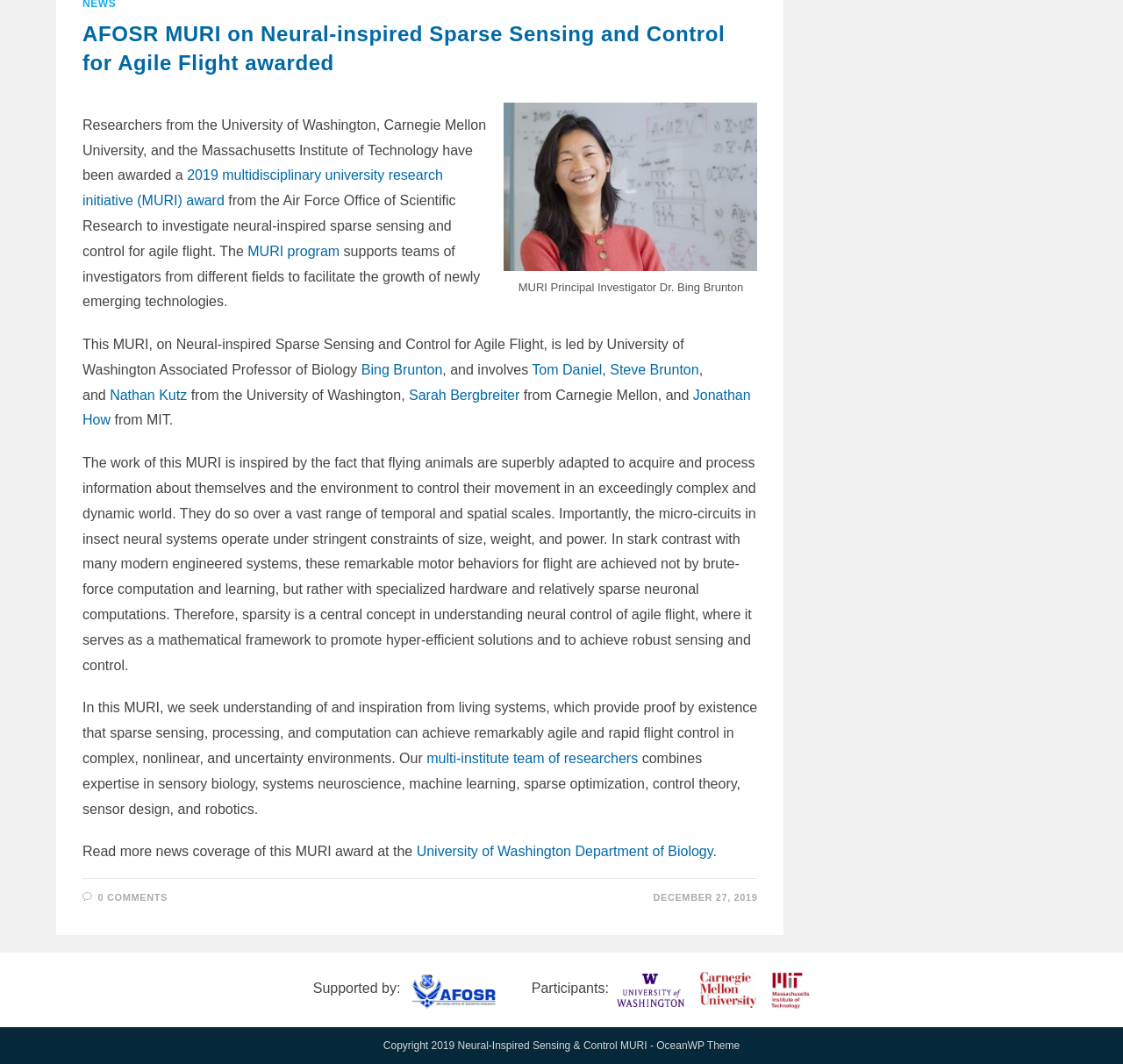Determine the bounding box coordinates of the clickable region to carry out the instruction: "View the AFOSR MURI on Neural-inspired Sparse Sensing and Control for Agile Flight".

[0.073, 0.02, 0.646, 0.07]